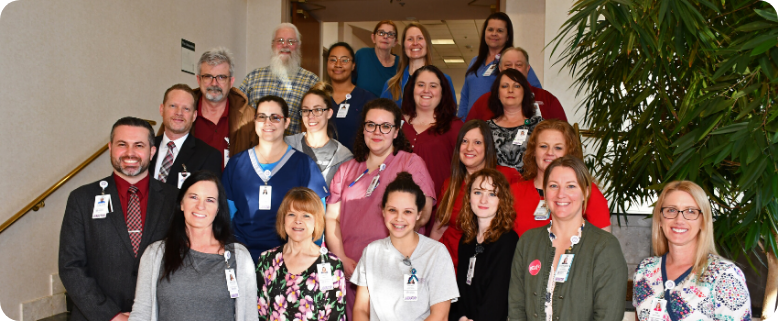Give a concise answer of one word or phrase to the question: 
What adds a touch of nature to the indoor setting?

A lush green plant